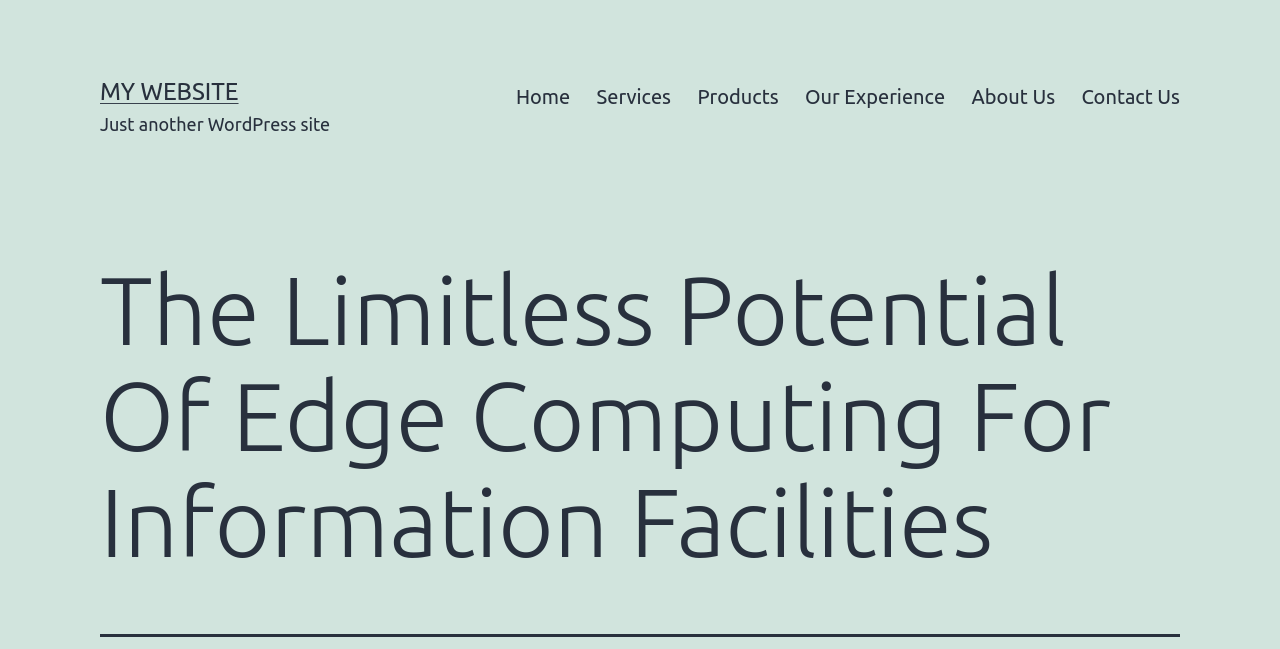Elaborate on the different components and information displayed on the webpage.

The webpage is titled "The Limitless Potential Of Edge Computing For Information Facilities – My Website". At the top left, there is a link to "MY WEBSITE" and a static text "Just another WordPress site" positioned below it. 

To the right of these elements, a primary navigation menu is located, spanning across the top of the page. This menu consists of six links: "Home", "Services", "Products", "Our Experience", "About Us", and "Contact Us", arranged horizontally from left to right.

Below the navigation menu, a prominent header takes up most of the page's width, containing the title "The Limitless Potential Of Edge Computing For Information Facilities".